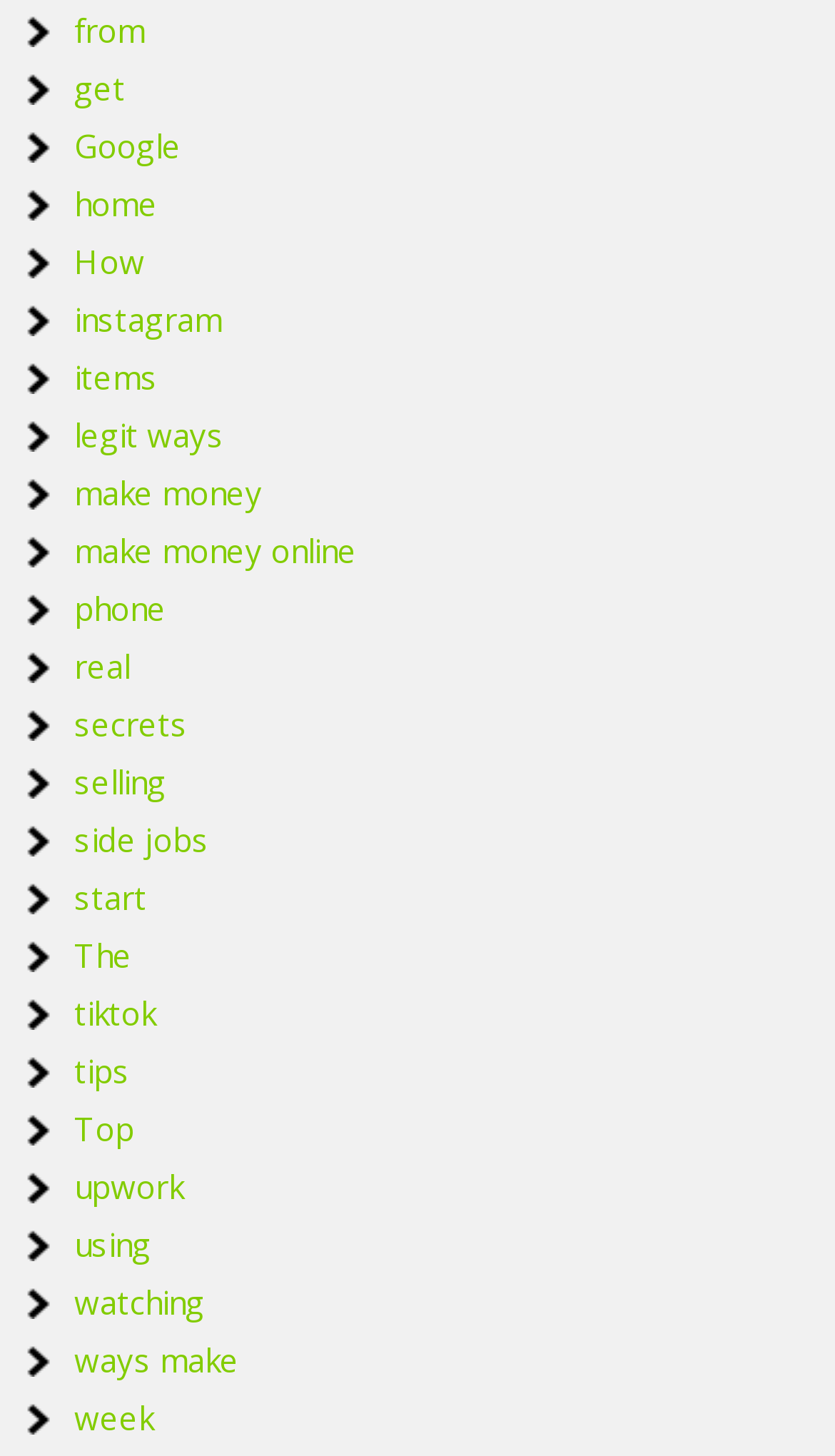Please reply to the following question using a single word or phrase: 
How many social media platforms are mentioned?

2